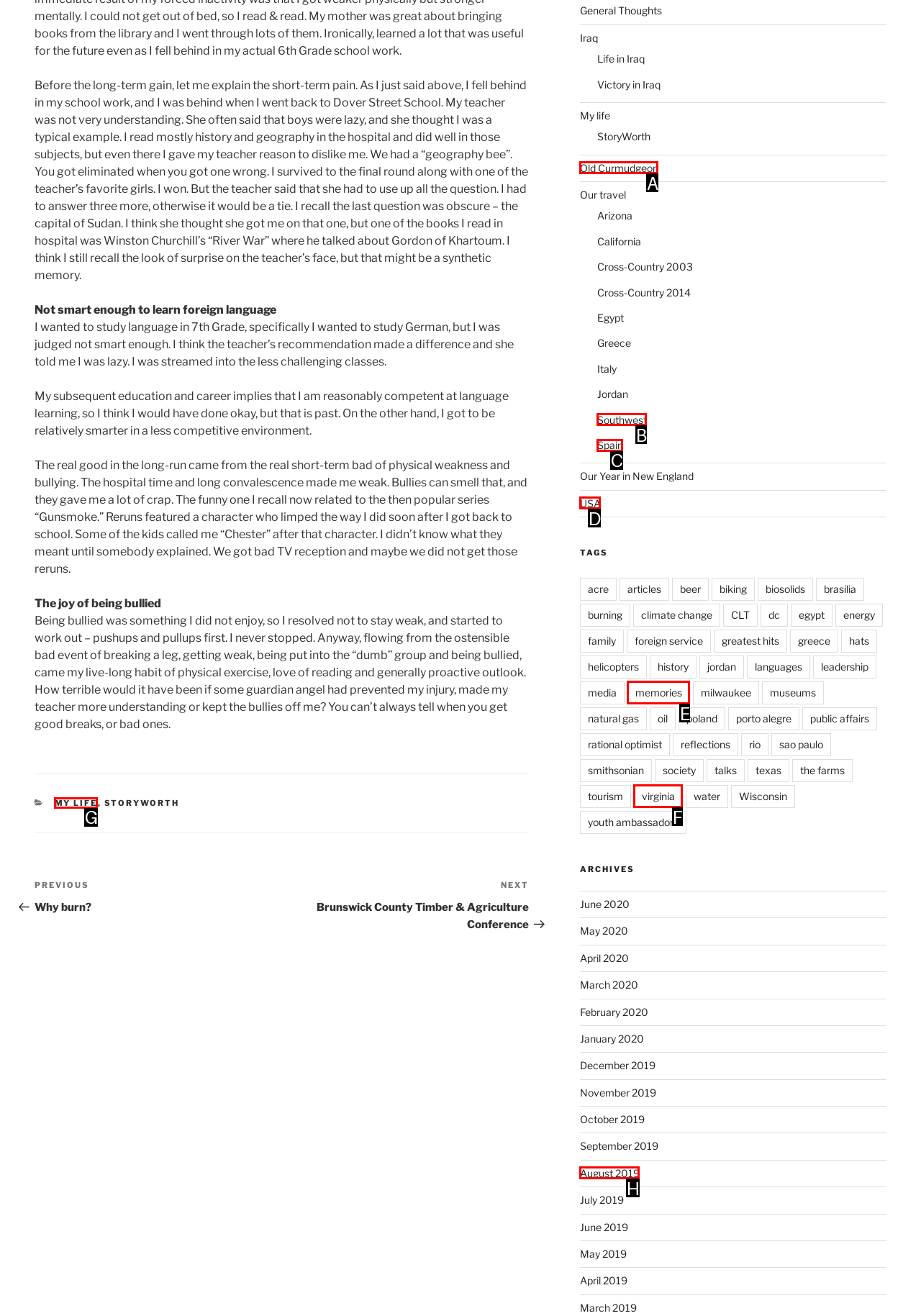Select the appropriate letter to fulfill the given instruction: Click on 'MY LIFE' link
Provide the letter of the correct option directly.

G